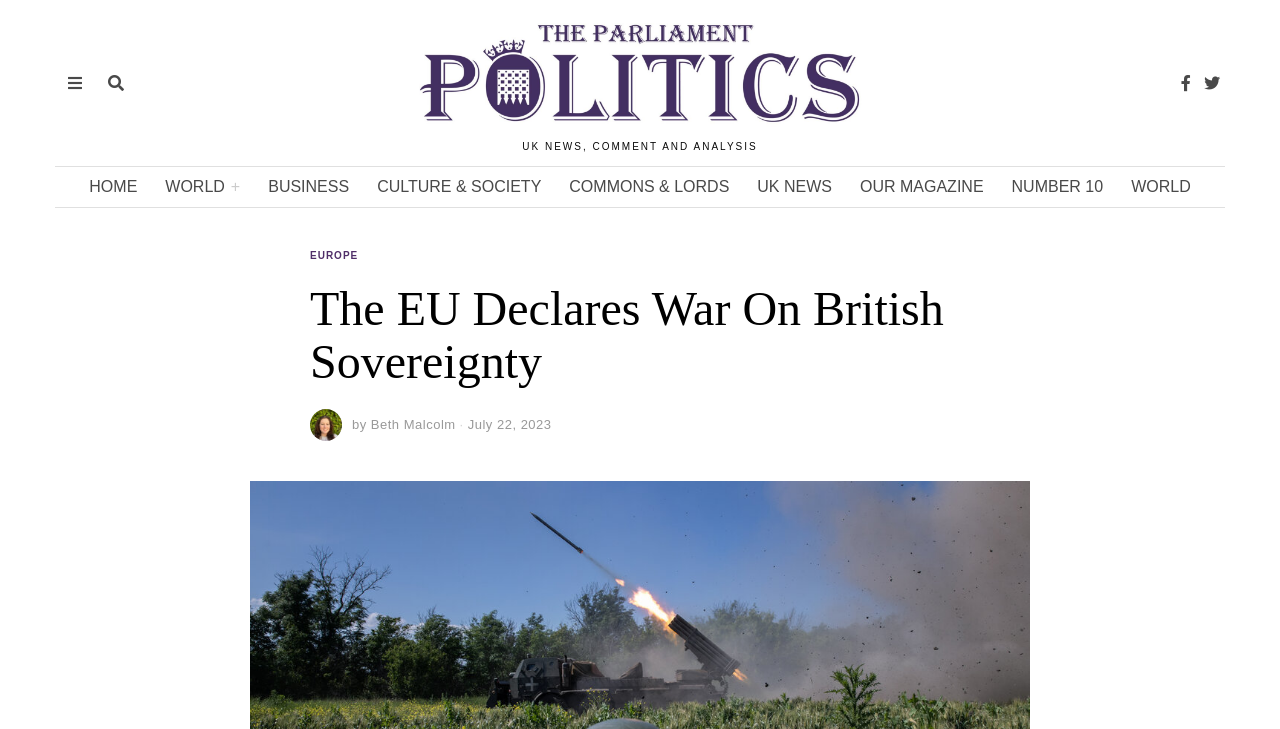Pinpoint the bounding box coordinates of the clickable area needed to execute the instruction: "Visit the EUROPE section". The coordinates should be specified as four float numbers between 0 and 1, i.e., [left, top, right, bottom].

[0.242, 0.343, 0.28, 0.361]